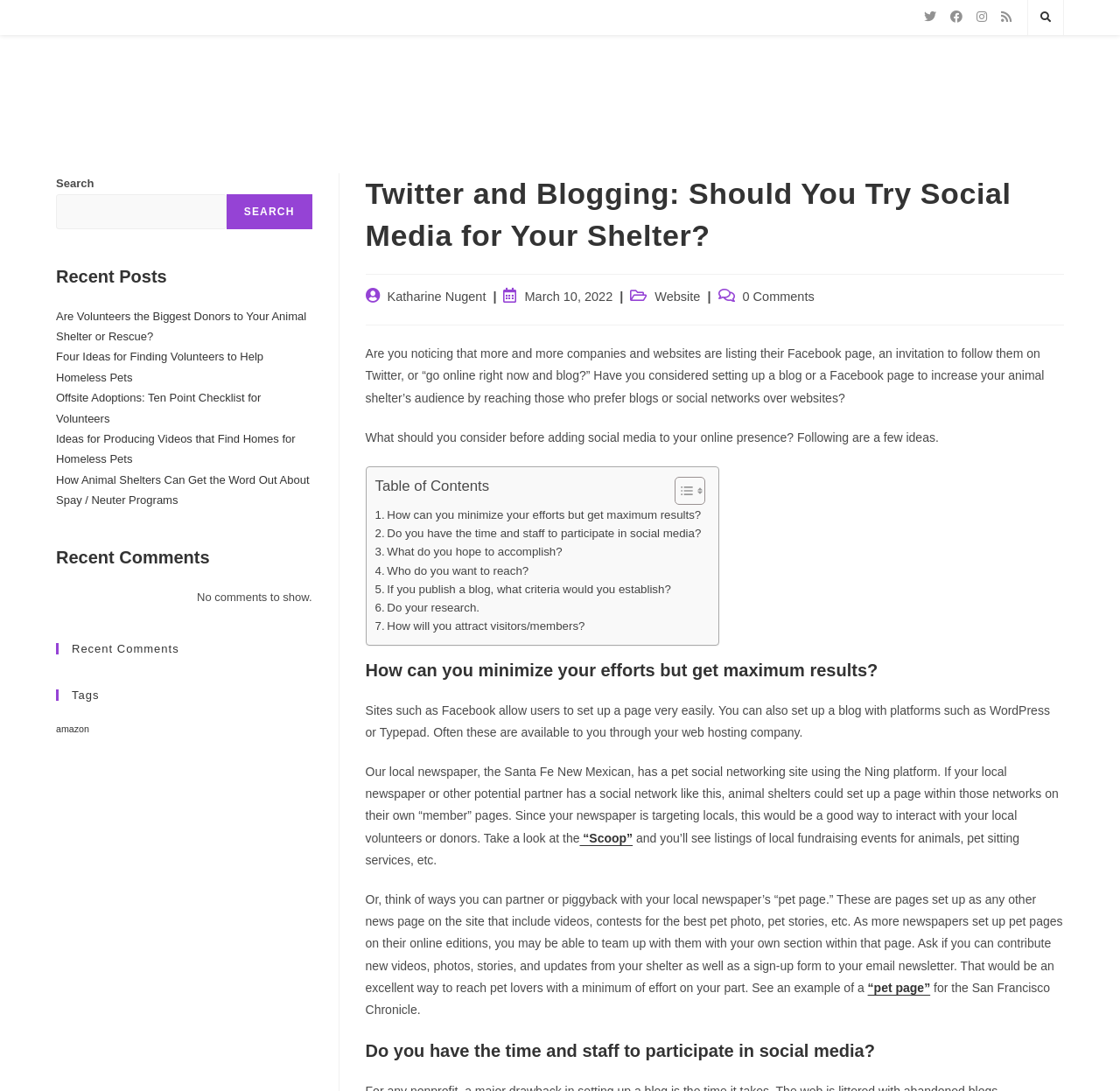Please specify the coordinates of the bounding box for the element that should be clicked to carry out this instruction: "Click the 'faith' link". The coordinates must be four float numbers between 0 and 1, formatted as [left, top, right, bottom].

None